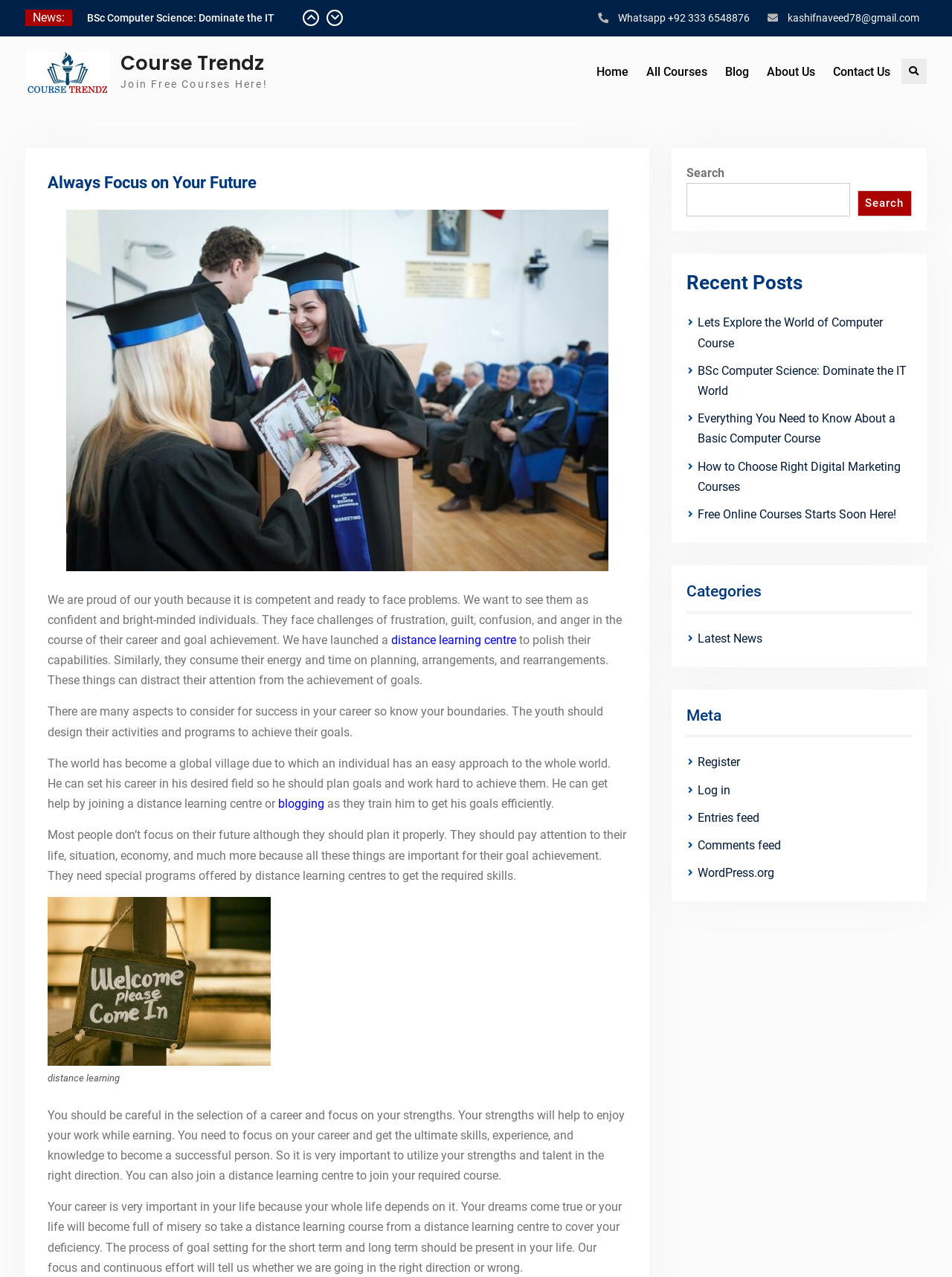Answer the question using only one word or a concise phrase: What is the importance of planning in achieving career goals?

To avoid distraction